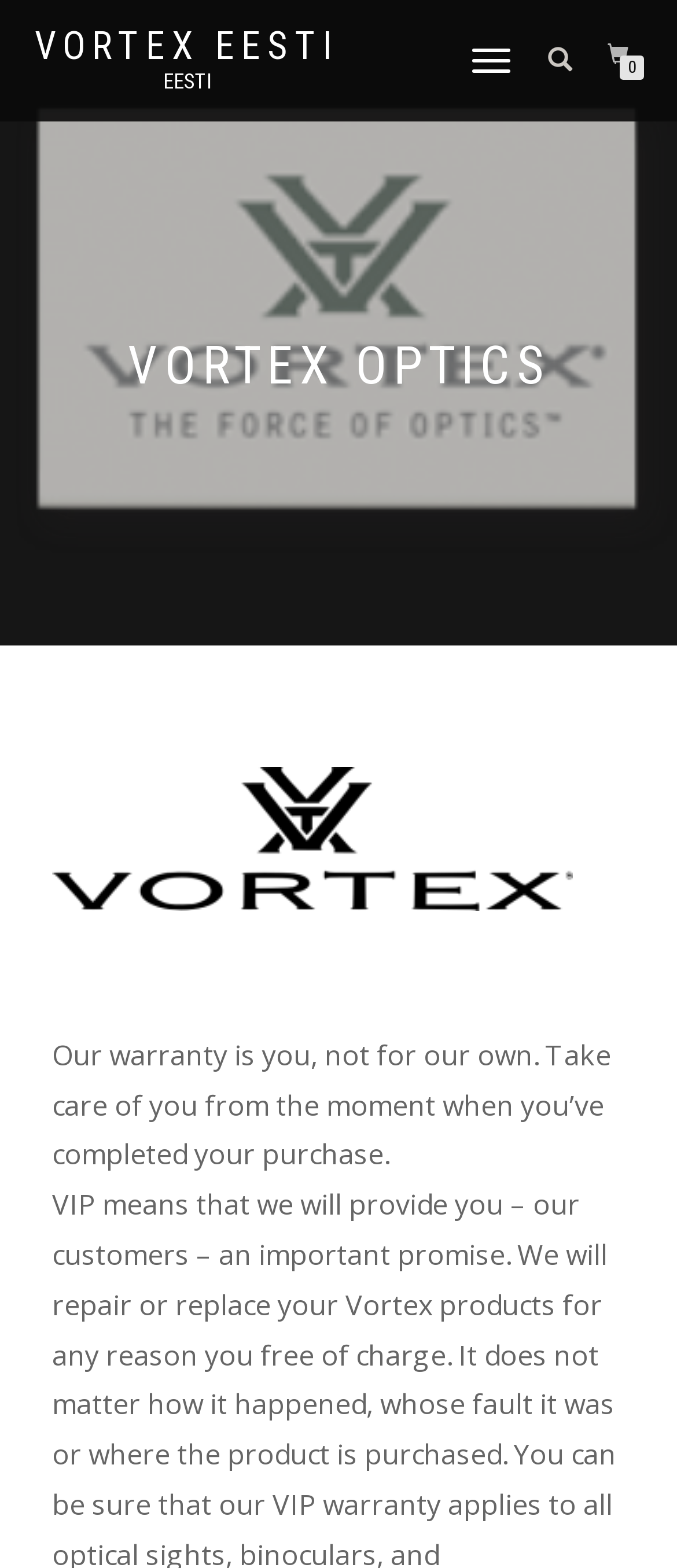What is the layout of the top section?
Observe the image and answer the question with a one-word or short phrase response.

Table layout